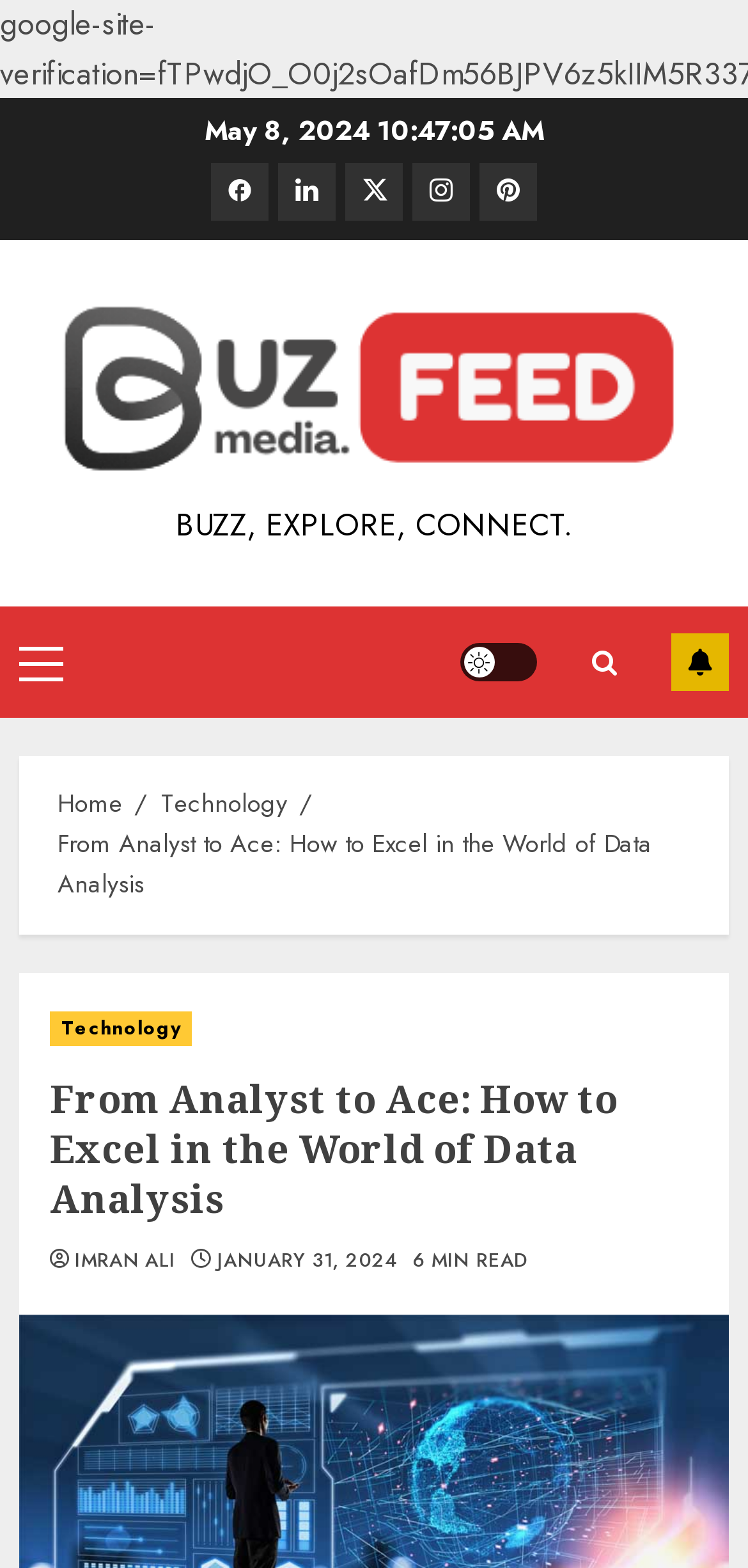How many navigation links are there in the breadcrumbs?
Utilize the information in the image to give a detailed answer to the question.

I examined the breadcrumbs section and counted the number of navigation links, which are Home, Technology, and From Analyst to Ace: How to Excel in the World of Data Analysis.